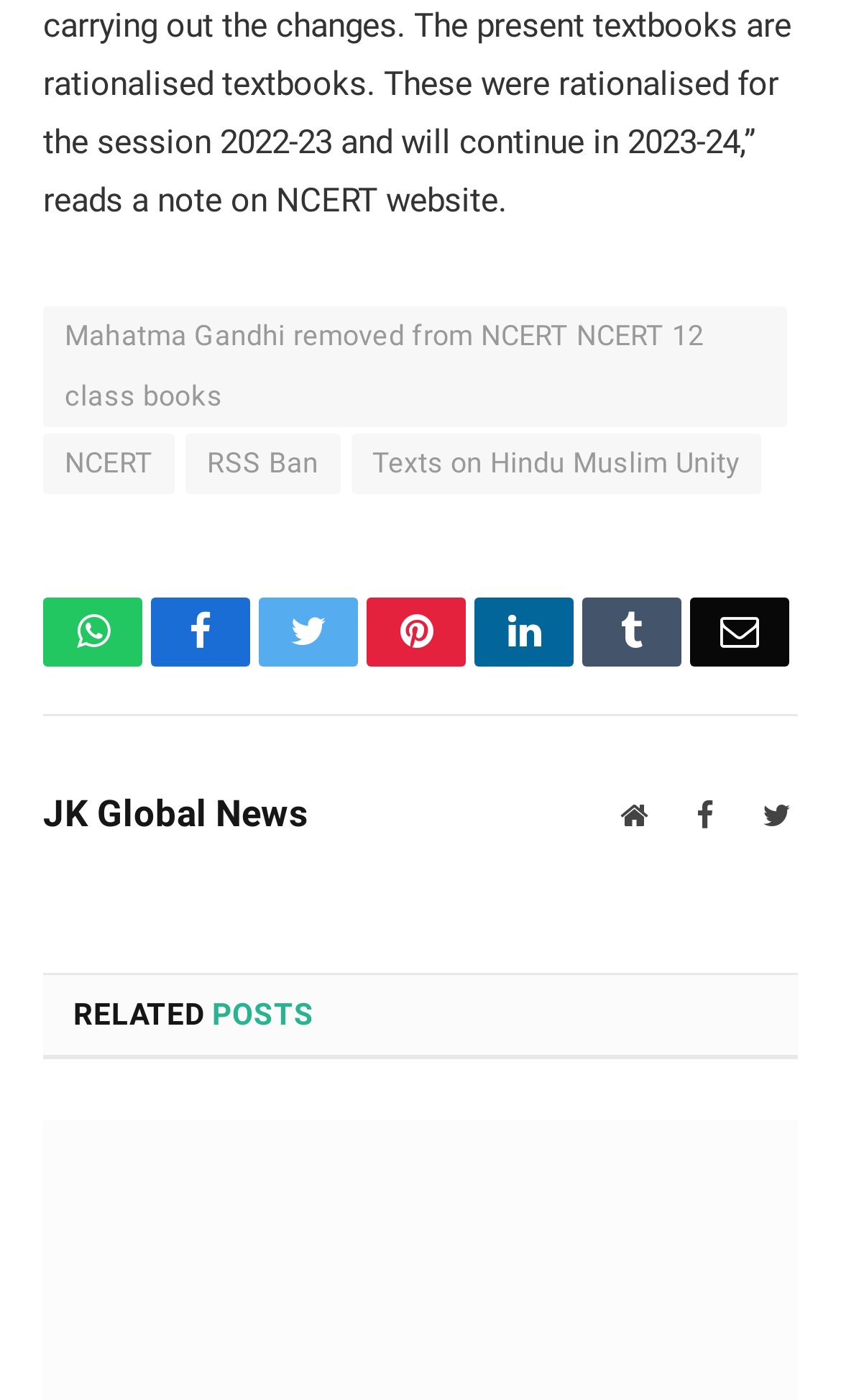Identify the bounding box coordinates for the element you need to click to achieve the following task: "Click on Train Ballina To Dublin Airport link". The coordinates must be four float values ranging from 0 to 1, formatted as [left, top, right, bottom].

None